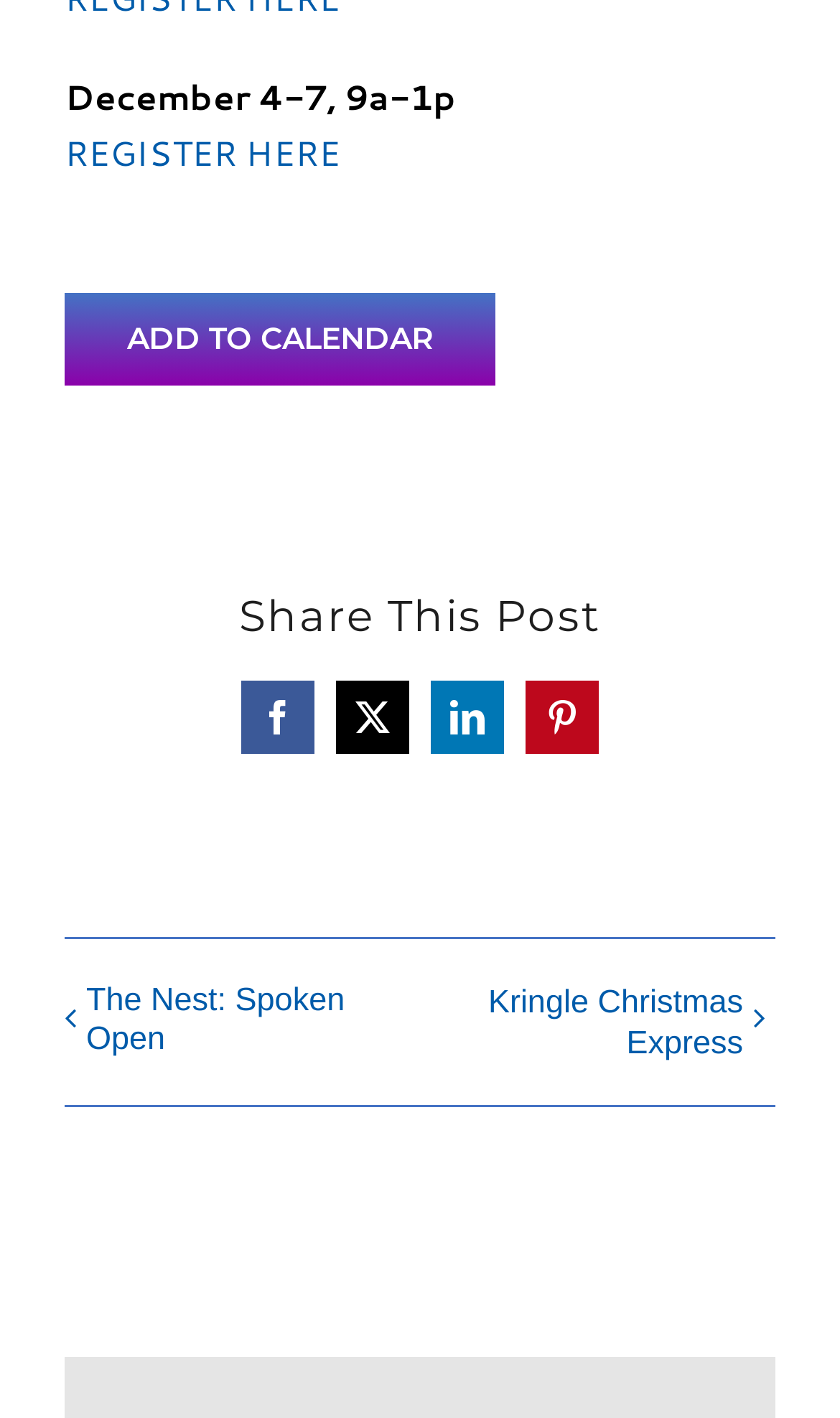Using the information from the screenshot, answer the following question thoroughly:
What is the date of the event?

The date of the event can be found in the static text element at the top of the page, which reads 'December 4-7, 9a-1p'.